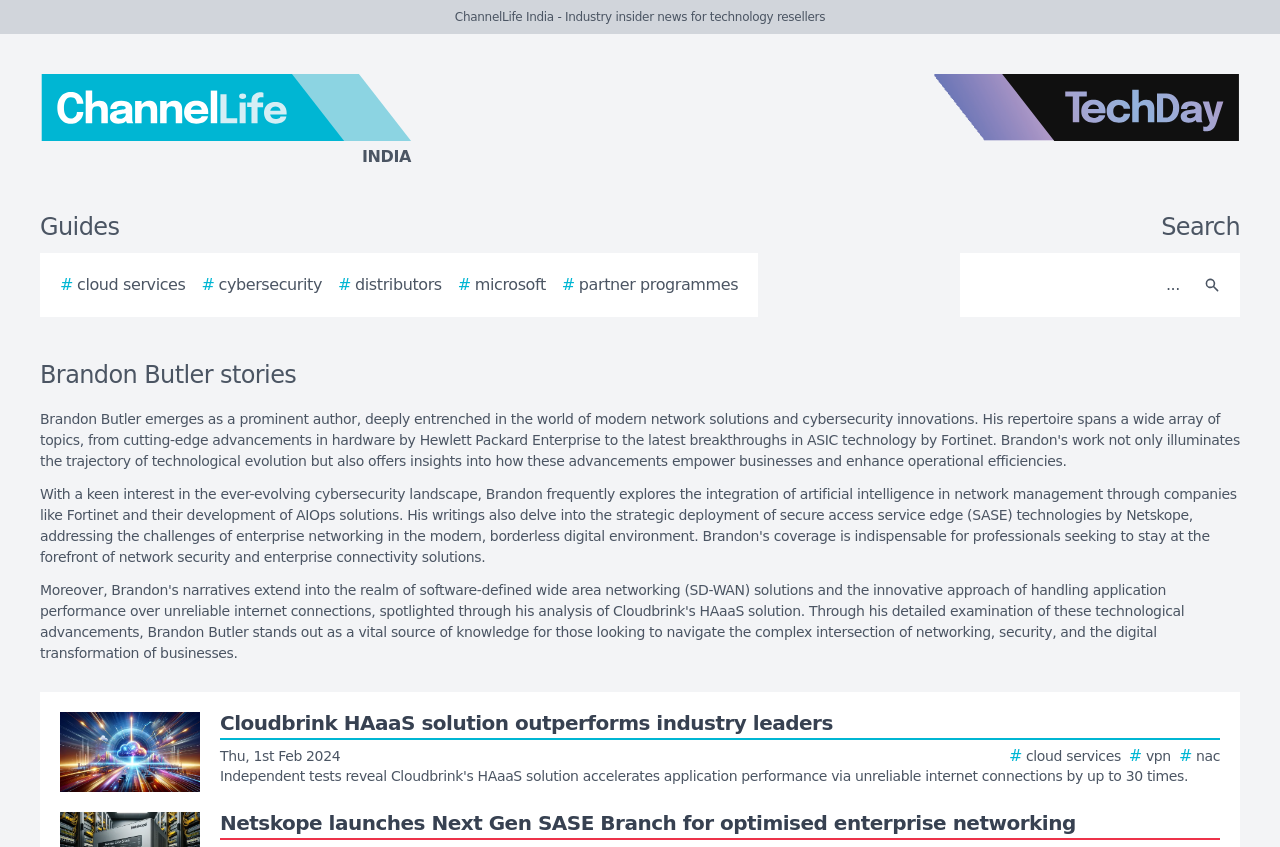Identify the main heading from the webpage and provide its text content.

Brandon Butler stories